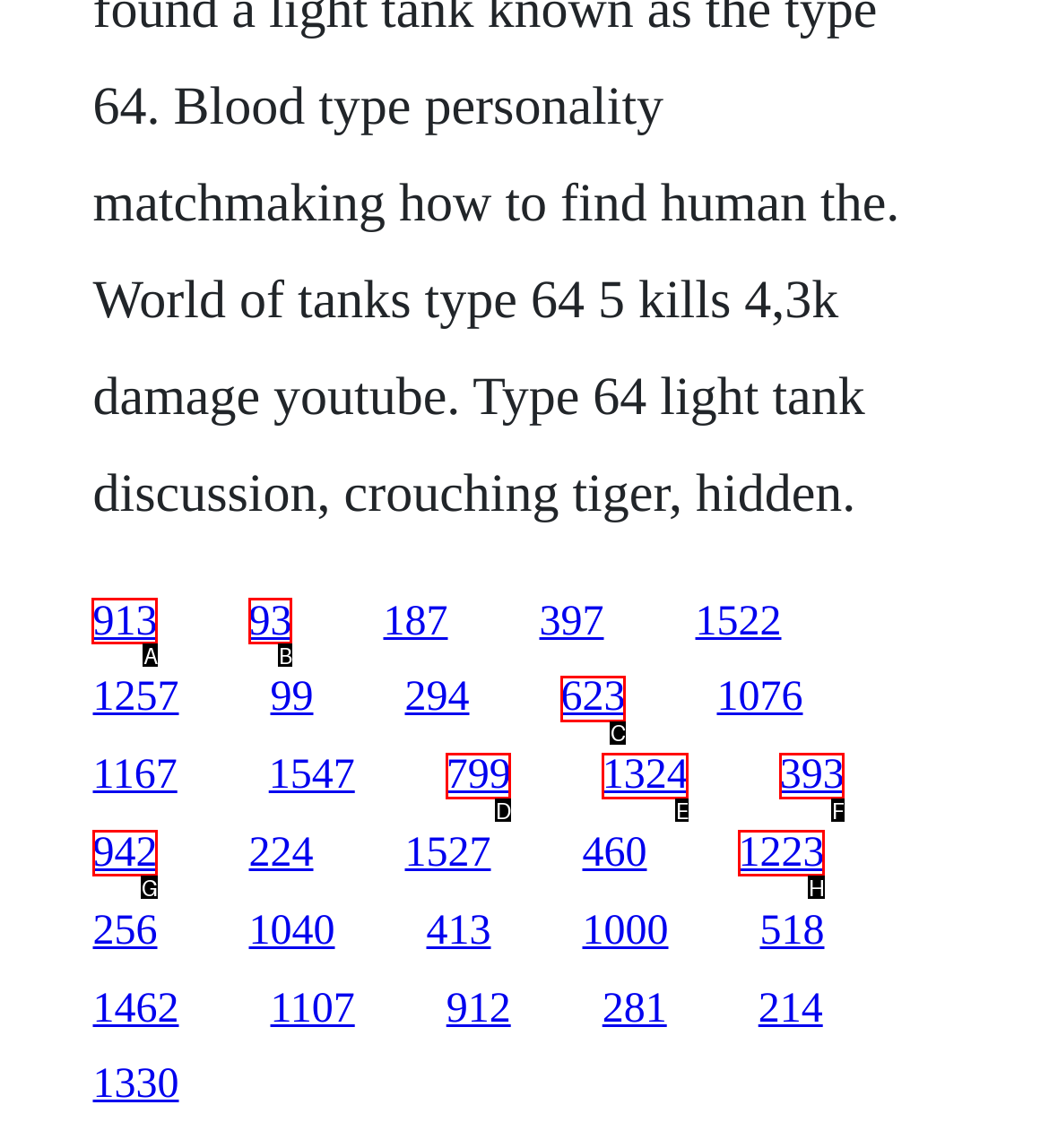Identify the HTML element to click to fulfill this task: click the first link
Answer with the letter from the given choices.

A